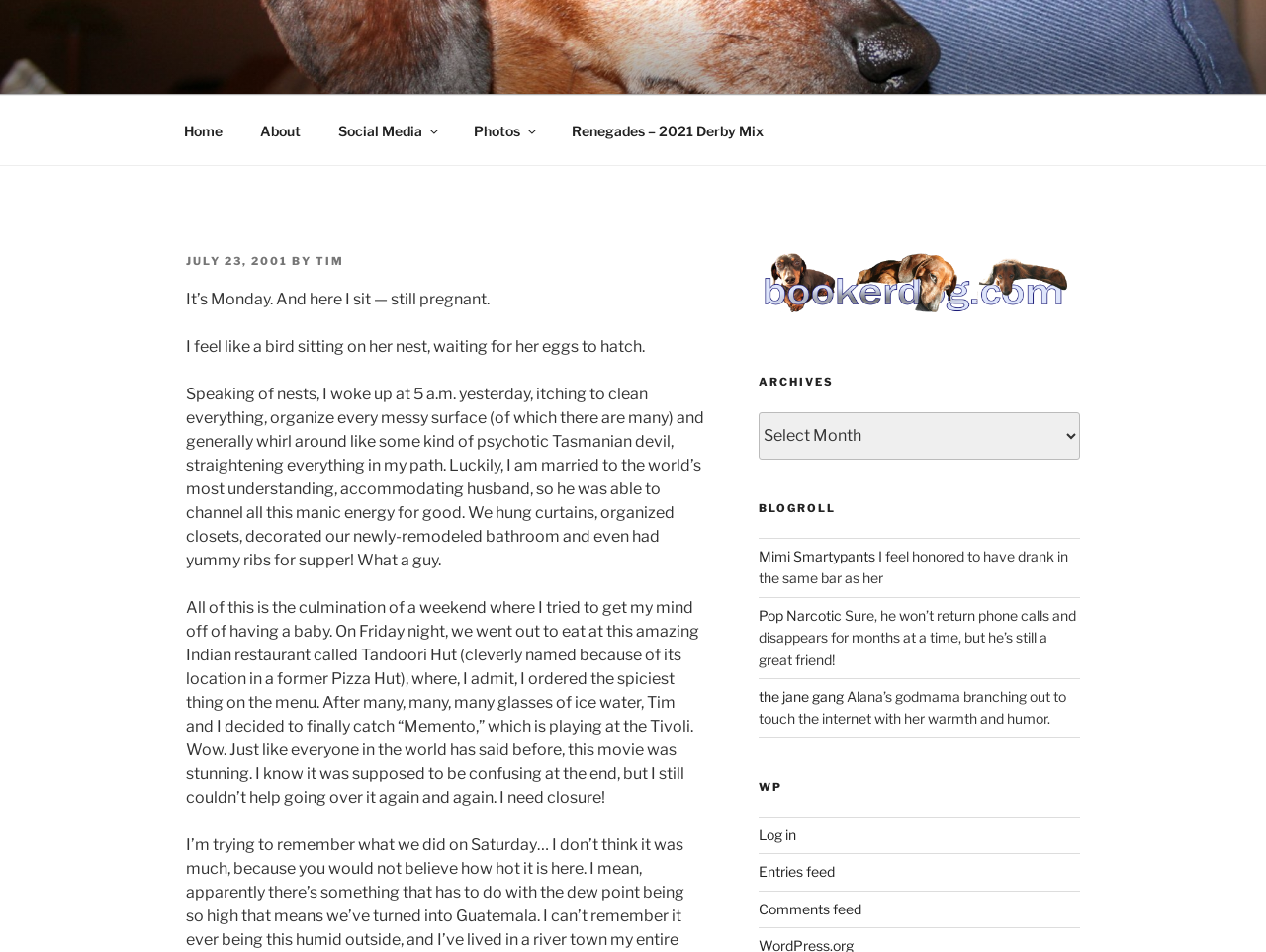Describe the webpage in detail, including text, images, and layout.

The webpage appears to be a personal blog, with a focus on the author's daily life and experiences. At the top of the page, there is a navigation menu with links to "Home", "About", "Social Media", "Photos", and "Renegades – 2021 Derby Mix". Below the navigation menu, there is a header section with the title "Bookerdogs Make Perfect Swords" and a link to the website's homepage.

The main content of the page is a blog post, which is divided into several paragraphs. The post begins with the author describing their feelings of being pregnant and waiting for their baby to arrive. The author then goes on to describe their weekend activities, including cleaning and organizing their home, watching the movie "Memento", and eating at an Indian restaurant.

To the right of the blog post, there is a sidebar with several sections. The first section is an "Archives" section, which contains a heading and a combobox that allows users to select a specific archive. Below the "Archives" section, there is a "BLOGROLL" section, which contains links to other blogs, including "Mimi Smartypants", "Pop Narcotic", and "the jane gang". Each link is accompanied by a brief description of the blog.

At the very bottom of the page, there is a section labeled "WP", which contains links to log in, entries feed, and comments feed.

There is also a historic banner image of three dachshunds draped over word art of "bookerdog.com" located to the right of the blog post, above the "Archives" section.